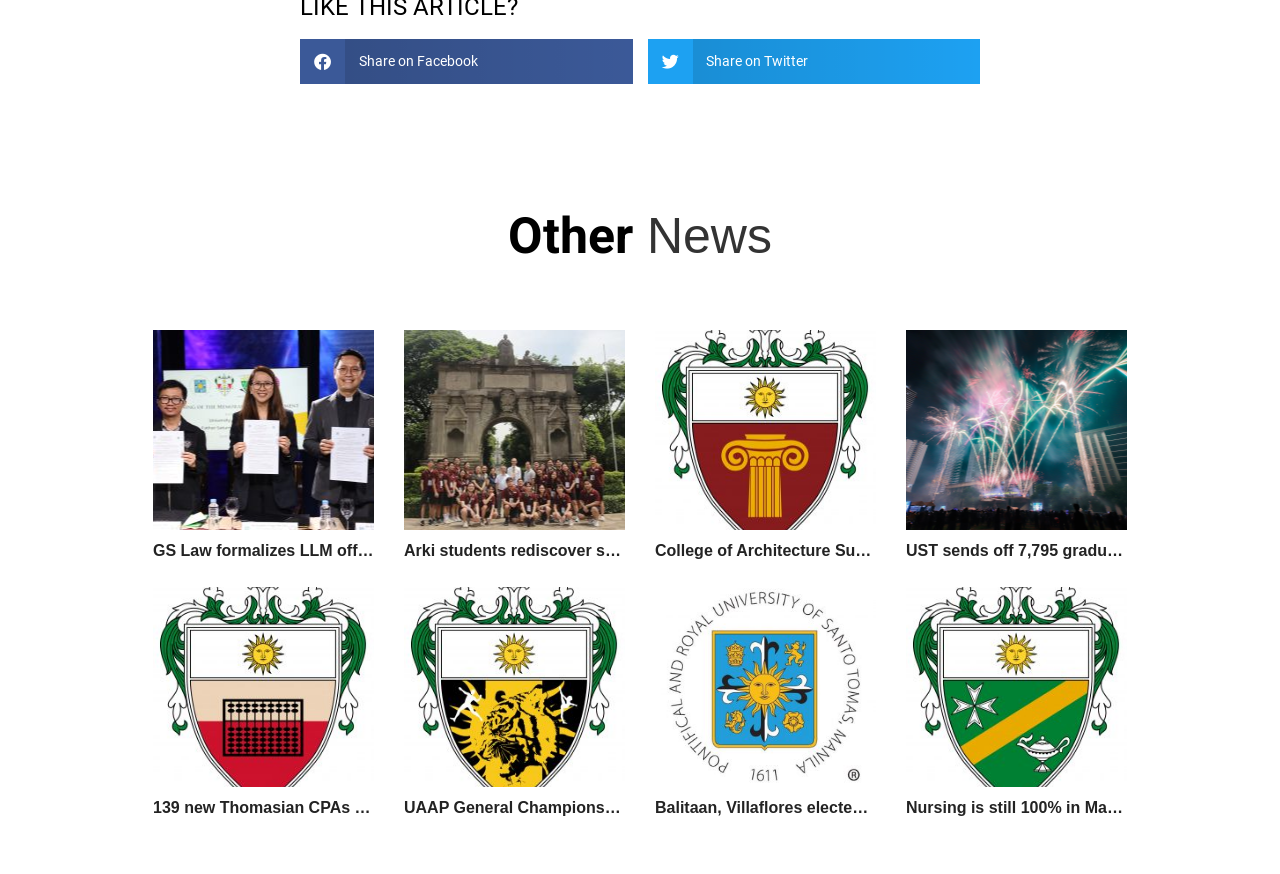What is the position of the 'Other News' heading?
Using the image, give a concise answer in the form of a single word or short phrase.

Above the news list